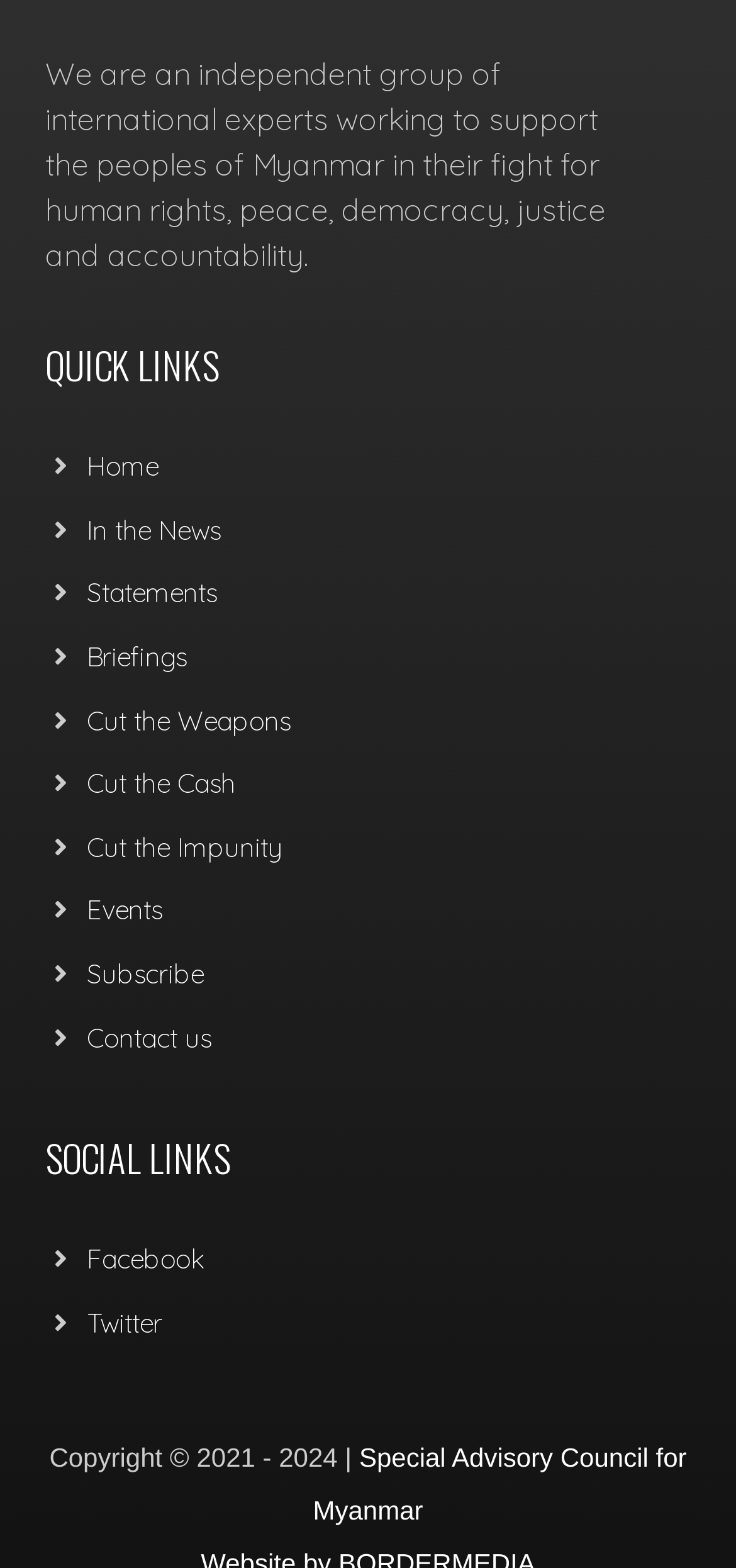How many social links are available on the webpage?
Using the details shown in the screenshot, provide a comprehensive answer to the question.

Under the 'SOCIAL LINKS' heading, I can see two links, which are 'Facebook' and 'Twitter', indicating that there are two social links available on the webpage.